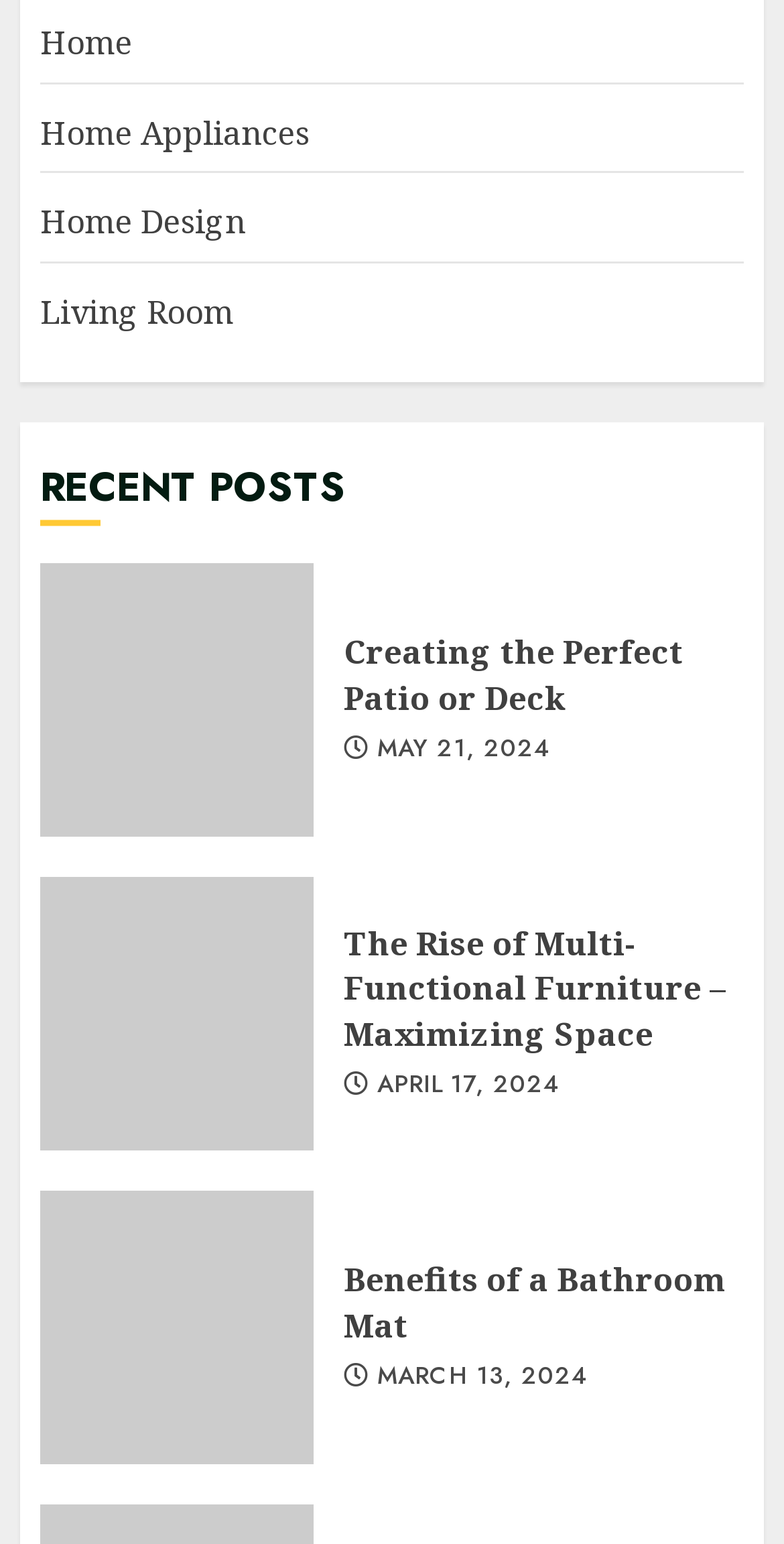Given the element description Benefits of a Bathroom Mat, predict the bounding box coordinates for the UI element in the webpage screenshot. The format should be (top-left x, top-left y, bottom-right x, bottom-right y), and the values should be between 0 and 1.

[0.438, 0.814, 0.926, 0.874]